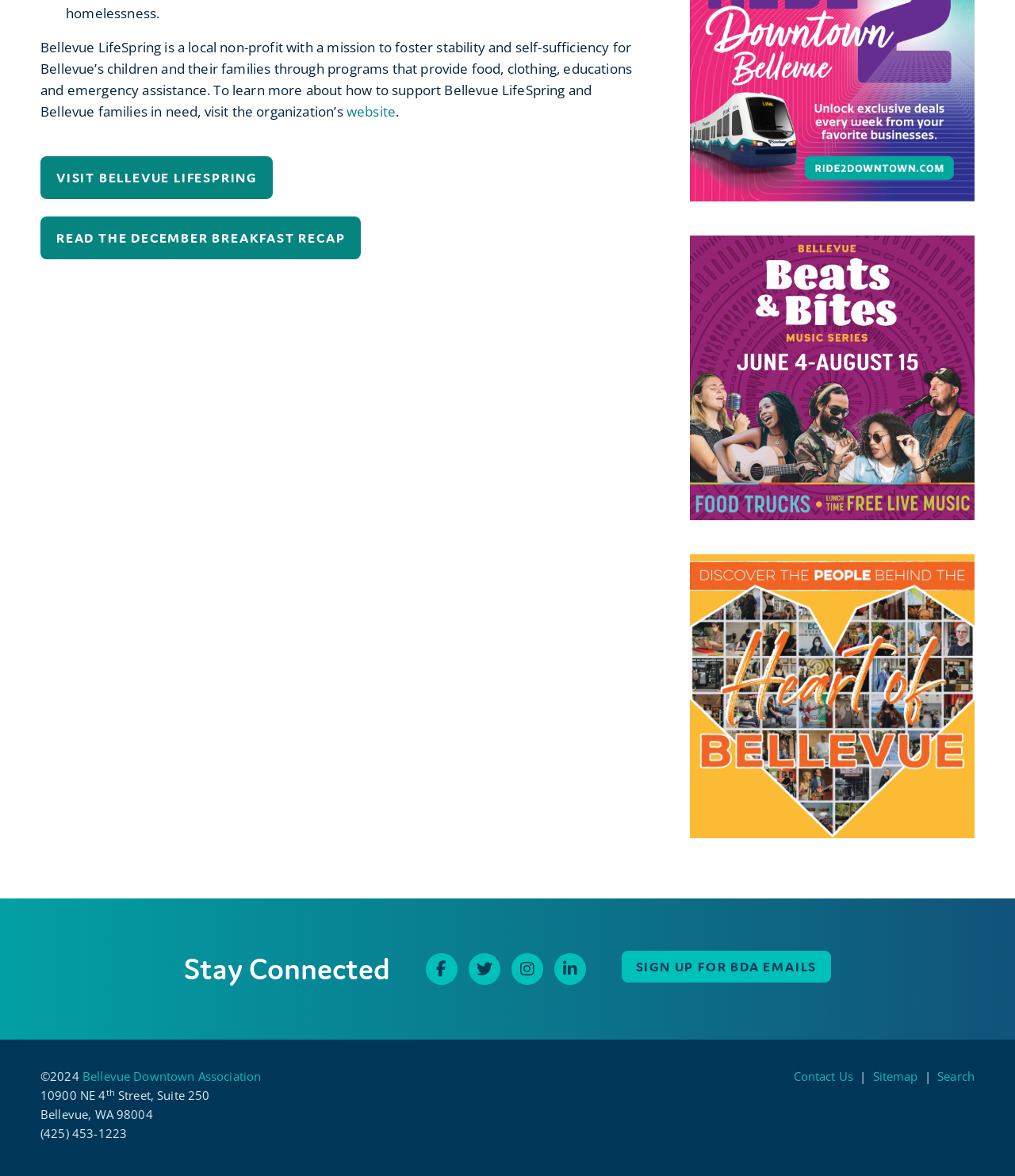Provide the bounding box coordinates of the HTML element this sentence describes: "Contact Us". The bounding box coordinates consist of four float numbers between 0 and 1, i.e., [left, top, right, bottom].

[0.782, 0.909, 0.841, 0.922]